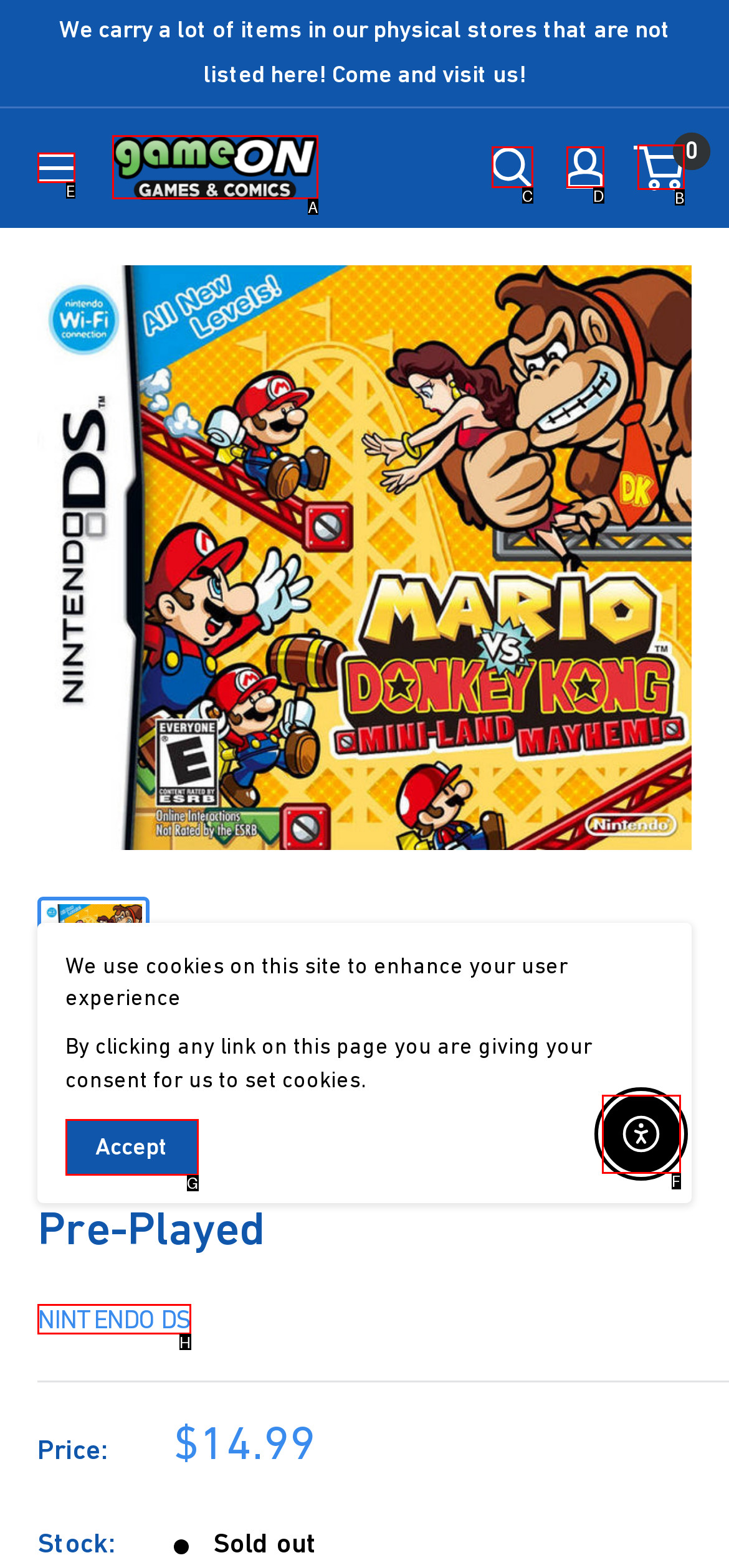Identify the HTML element that corresponds to the following description: aria-label="Open menu" Provide the letter of the best matching option.

E